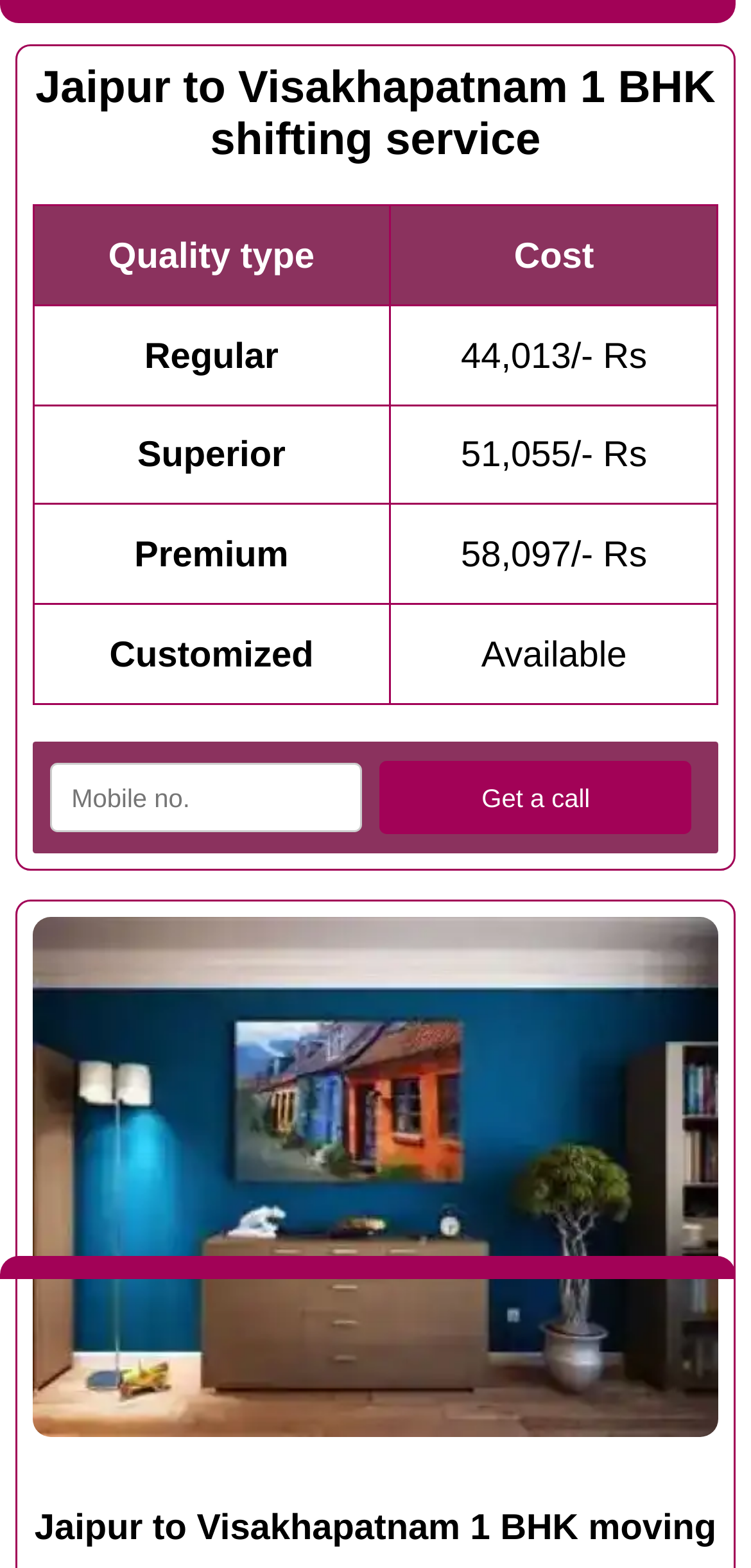What is the purpose of the textbox on the webpage?
Please use the image to provide a one-word or short phrase answer.

Enter mobile number